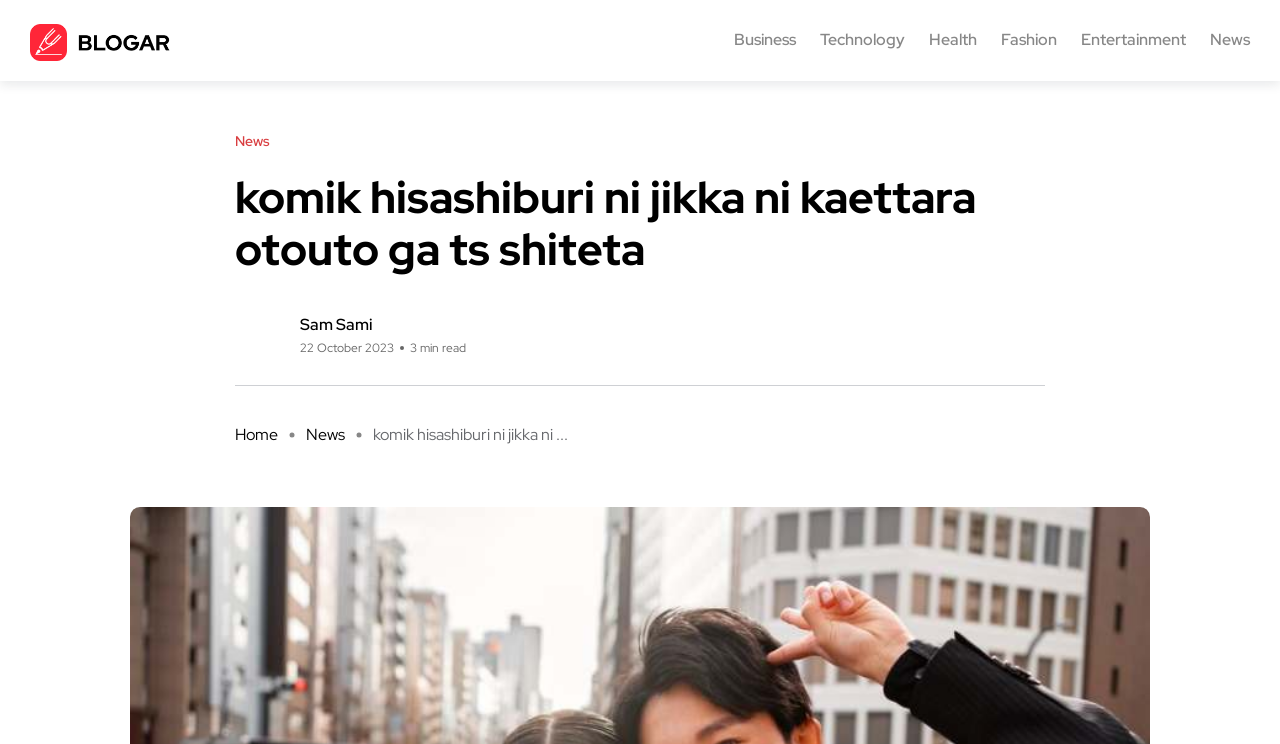Produce an elaborate caption capturing the essence of the webpage.

The webpage appears to be a blog or news article page. At the top left, there is a logo or icon with the text "Orilea" next to it. Below the logo, there are several navigation links, including "Business", "Technology", "Health", "Fashion", "Entertainment", and "News", which are aligned horizontally across the top of the page.

The main content of the page is a news article with the title "komik hisashiburi ni jikka ni kaettara otouto ga ts shiteta" in a large font size. Below the title, there is a subtitle or tagline "Sam Sami Sam Sami Sam Sami" with a link to the same text. The article's publication date, "22 October 2023", and estimated reading time, "3 min read", are displayed on the same line.

On the right side of the page, there are two columns of links. The top column has a link to "News News News", while the bottom column has links to "Home" and "News". There is also a generic element with the same title as the article, "komik hisashiburi ni jikka ni kaettara otouto ga ts shiteta", which may be a summary or excerpt of the article.

Overall, the webpage has a simple and organized layout, with clear headings and concise text.